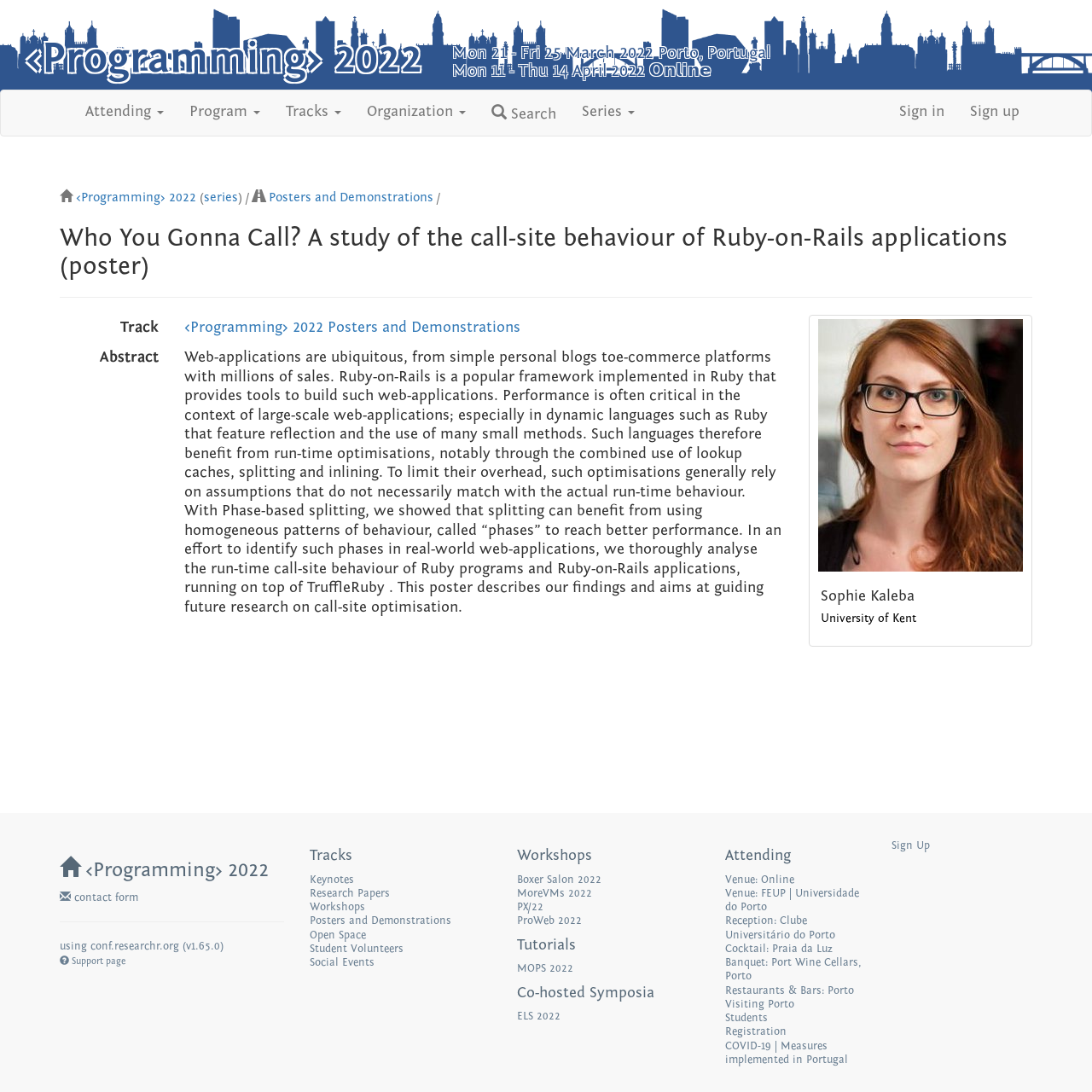Answer the question using only one word or a concise phrase: What is the name of the author?

Sophie Kaleba